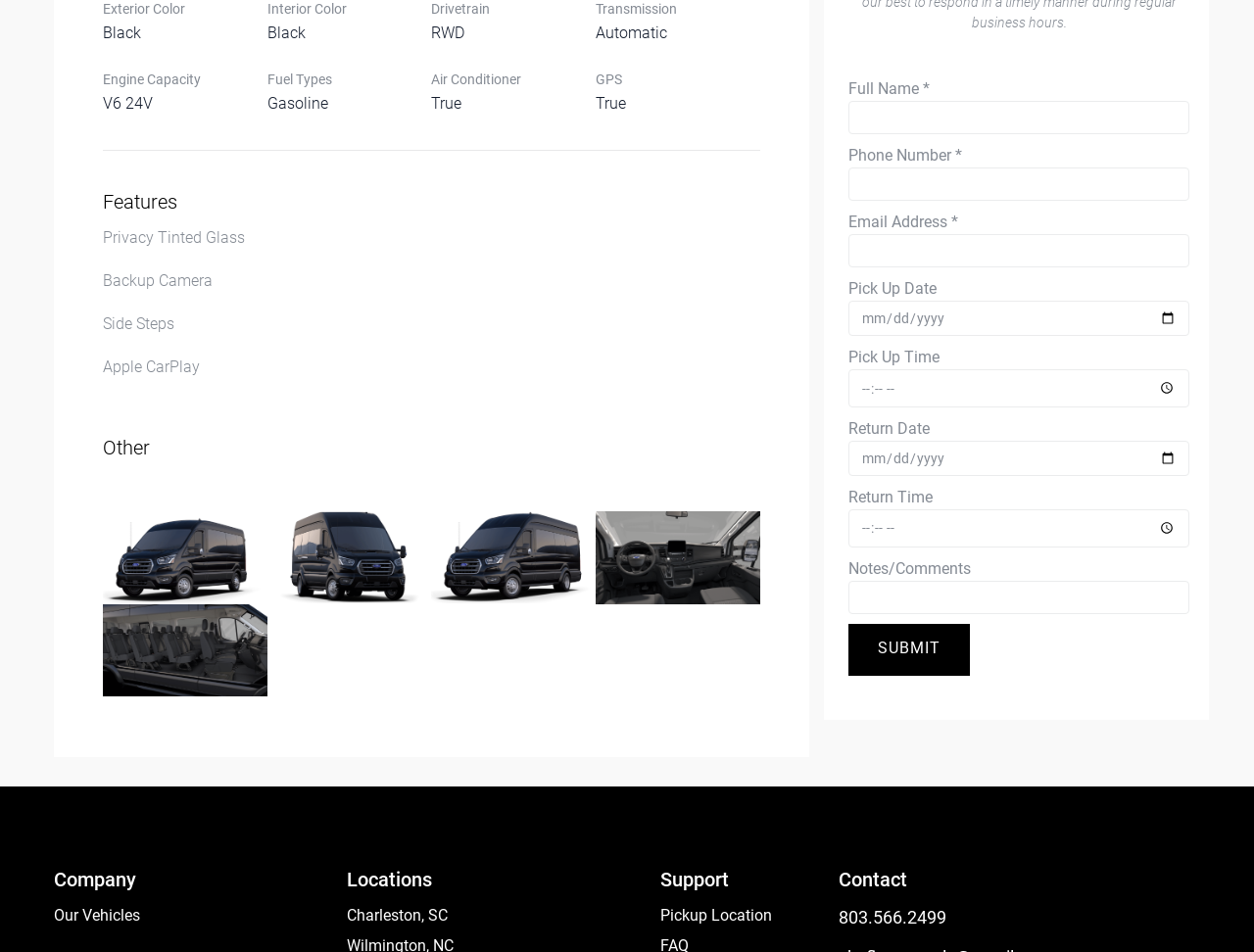Extract the bounding box coordinates for the UI element described by the text: "alt="black van rental charleston, sc"". The coordinates should be in the form of [left, top, right, bottom] with values between 0 and 1.

[0.213, 0.537, 0.344, 0.634]